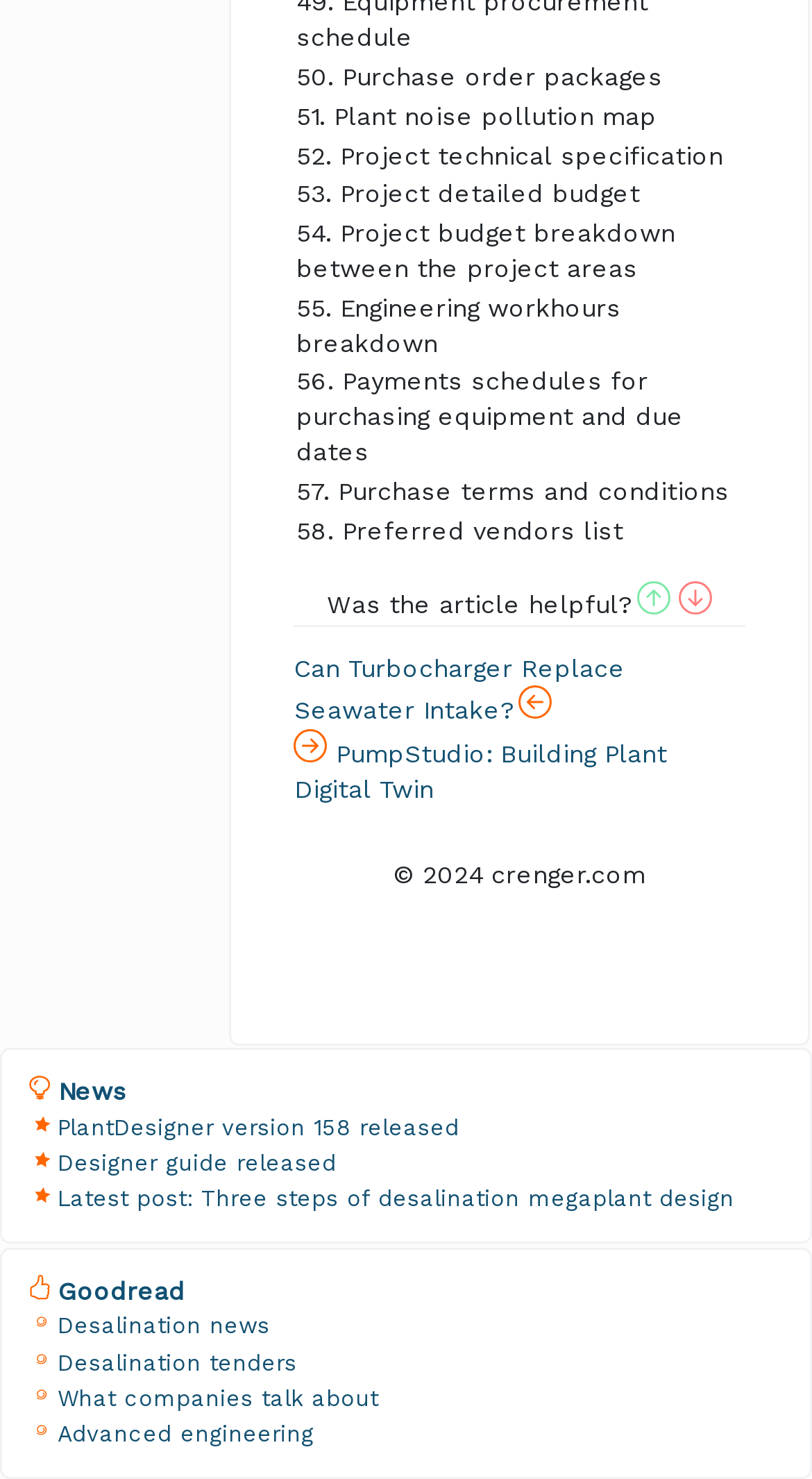Given the element description Desalination news, predict the bounding box coordinates for the UI element in the webpage screenshot. The format should be (top-left x, top-left y, bottom-right x, bottom-right y), and the values should be between 0 and 1.

[0.033, 0.885, 0.967, 0.909]